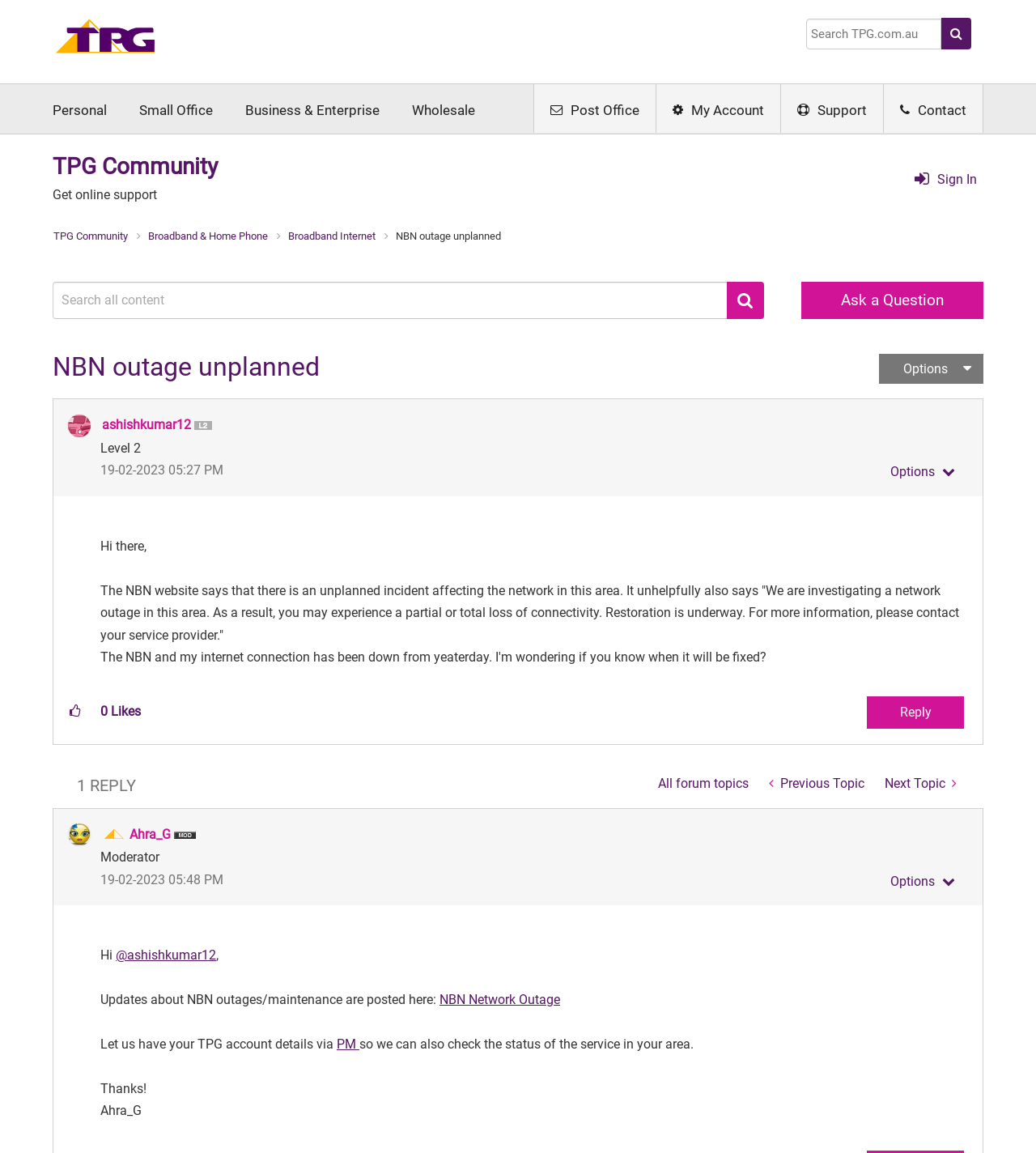What is the role of Ahra_G in the forum?
From the details in the image, provide a complete and detailed answer to the question.

Ahra_G is a moderator in the forum, as indicated by the 'Moderator' badge next to their username and profile picture.